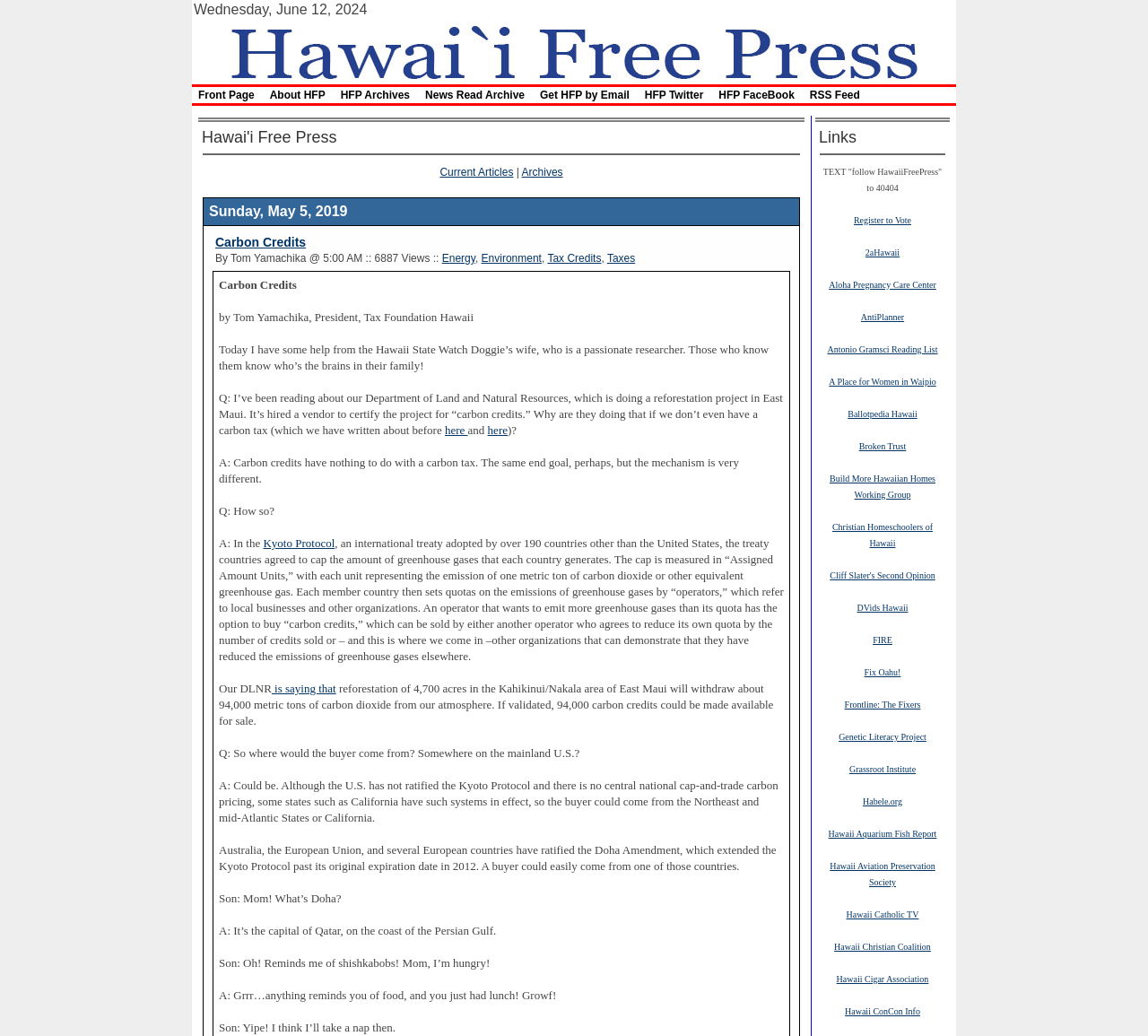Please find the bounding box coordinates of the clickable region needed to complete the following instruction: "Click on 'Register to Vote'". The bounding box coordinates must consist of four float numbers between 0 and 1, i.e., [left, top, right, bottom].

[0.744, 0.206, 0.794, 0.218]